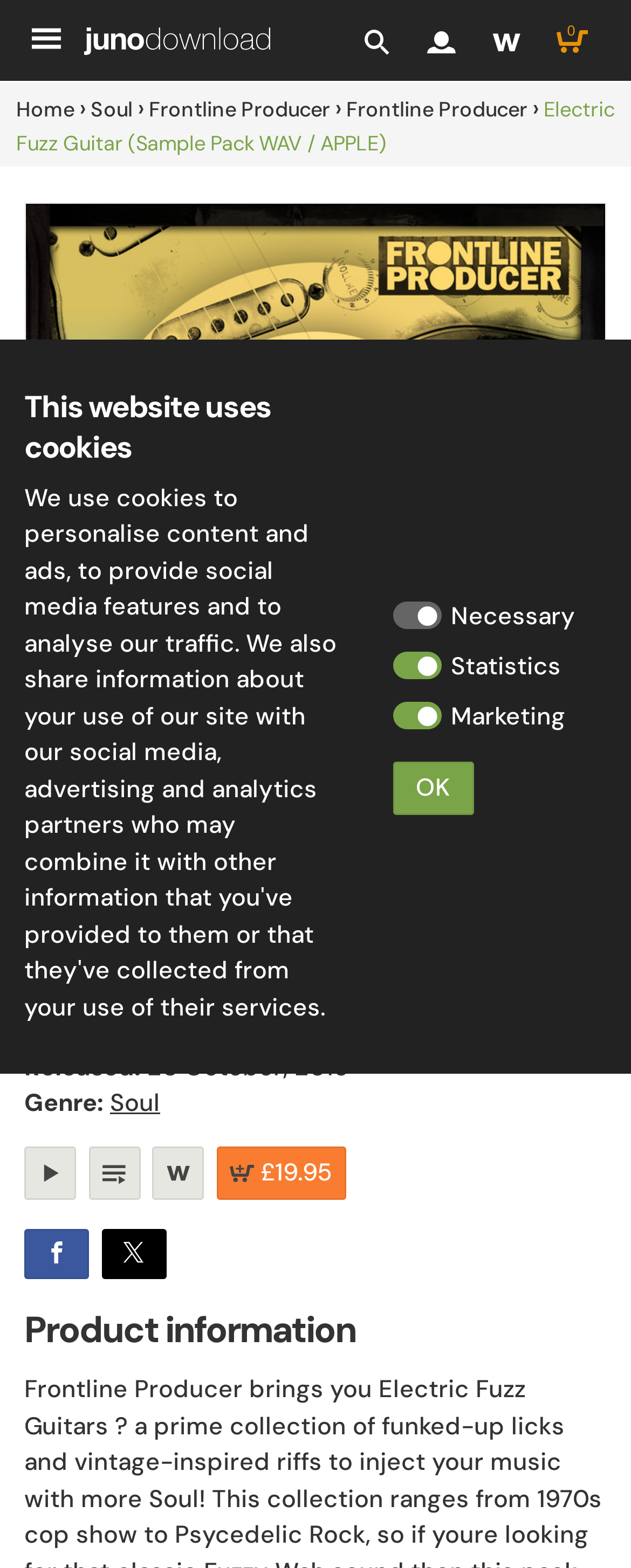Find the bounding box coordinates of the clickable area required to complete the following action: "Add to Wishlist".

[0.241, 0.731, 0.323, 0.766]